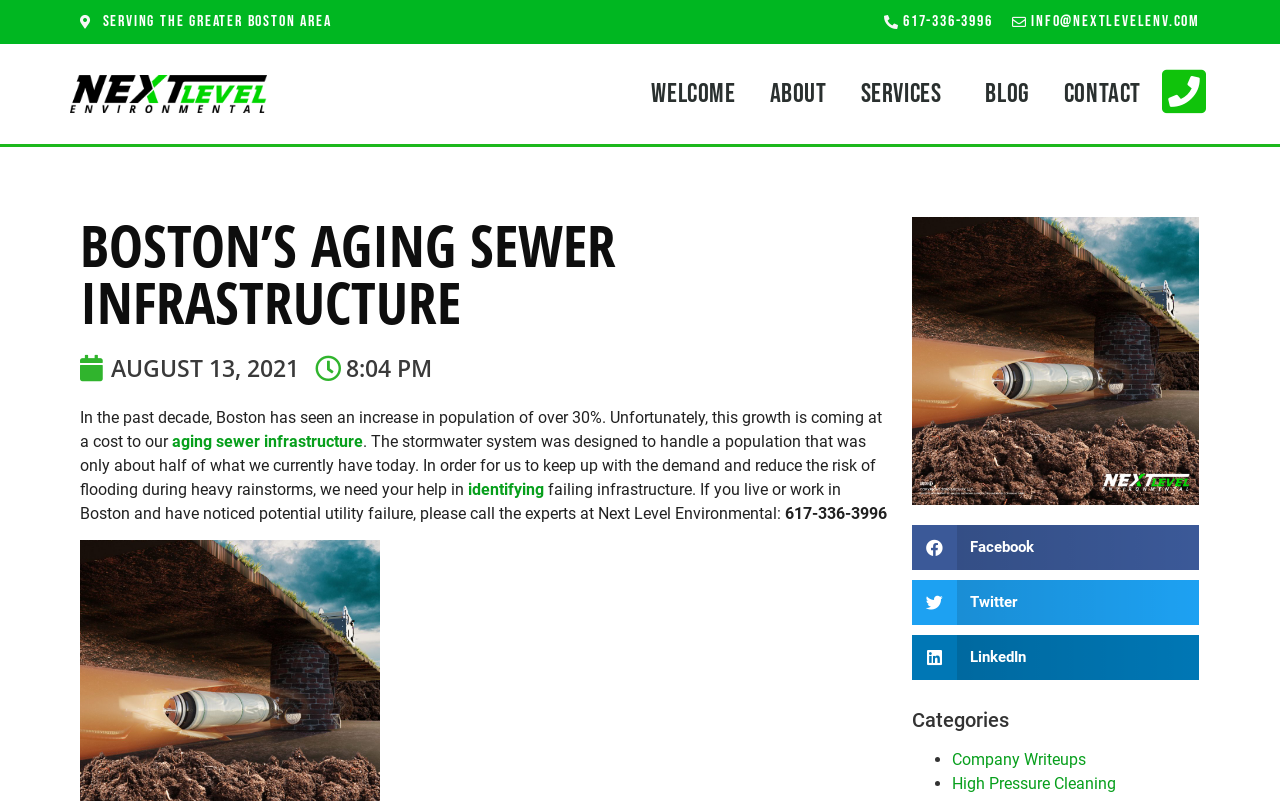Determine the main heading text of the webpage.

BOSTON’S AGING SEWER INFRASTRUCTURE